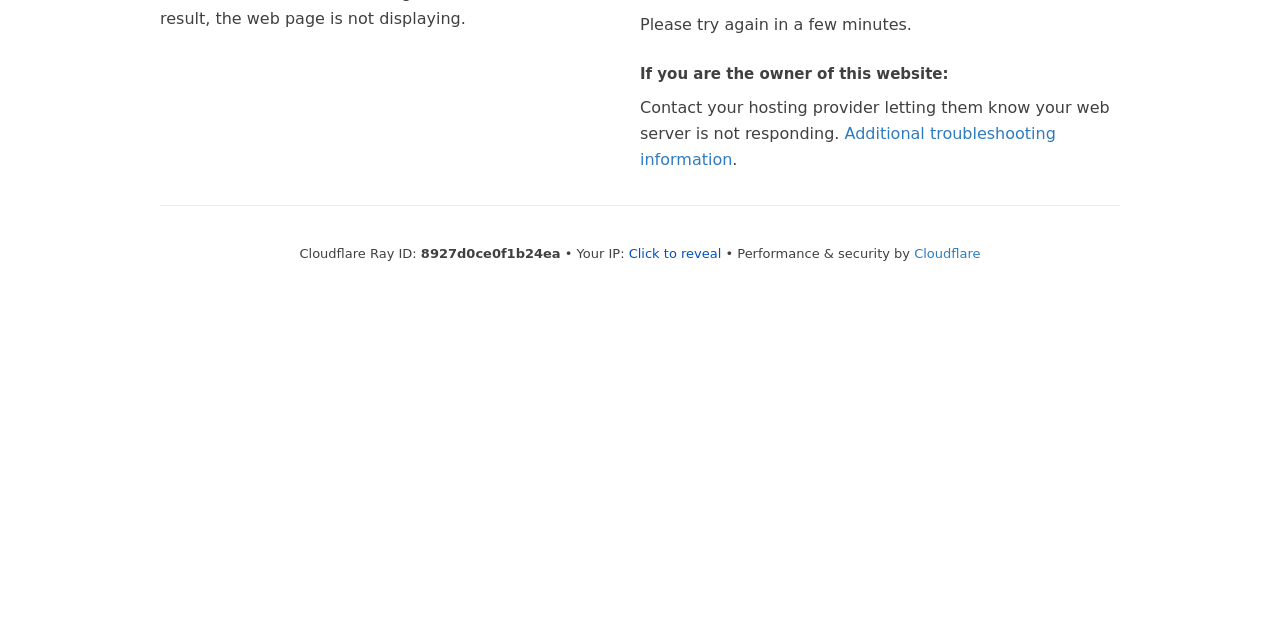Find the bounding box coordinates for the HTML element described as: "Cloudflare". The coordinates should consist of four float values between 0 and 1, i.e., [left, top, right, bottom].

[0.714, 0.384, 0.766, 0.407]